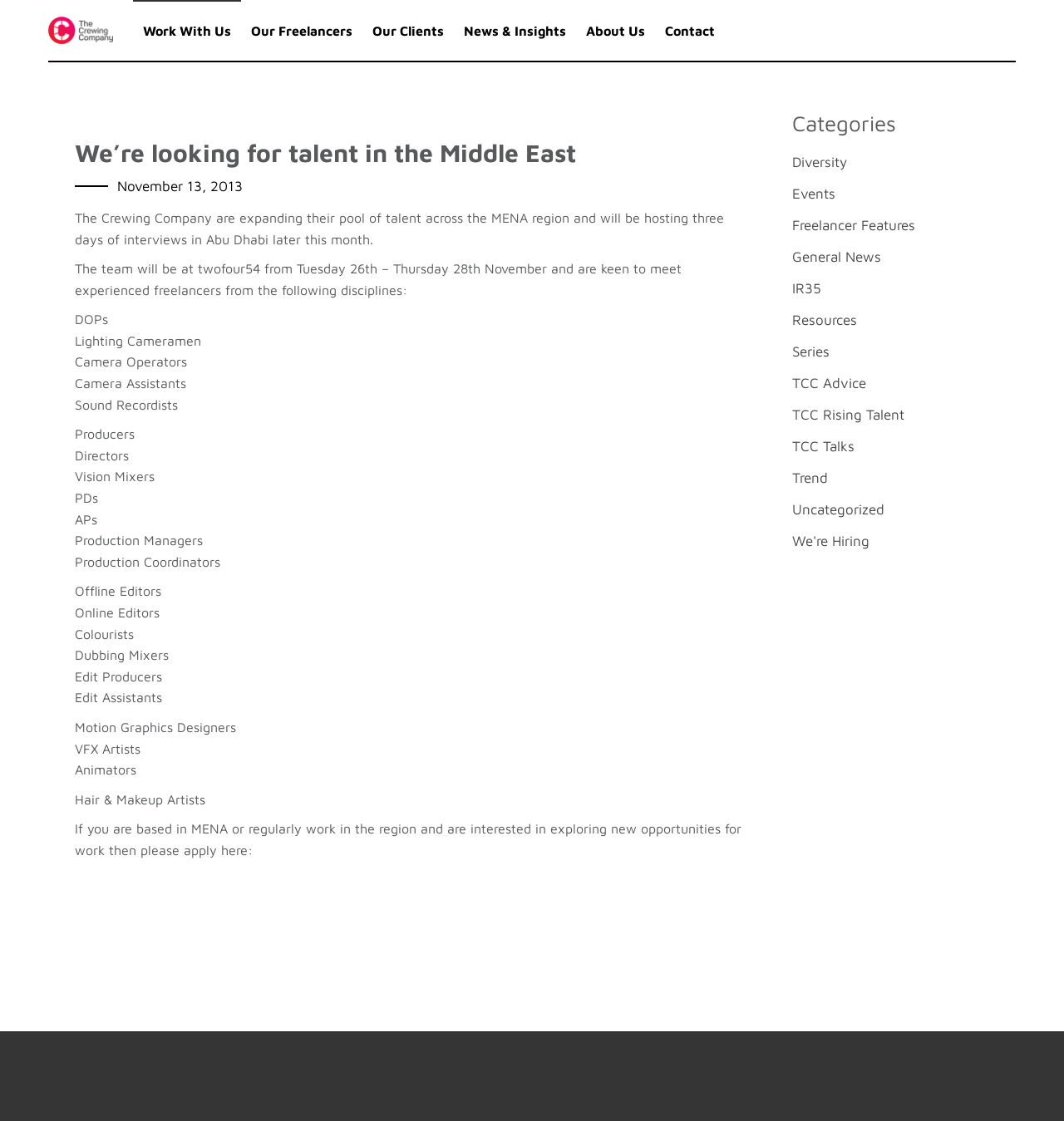Please reply to the following question with a single word or a short phrase:
What is the purpose of the webpage?

To recruit freelancers